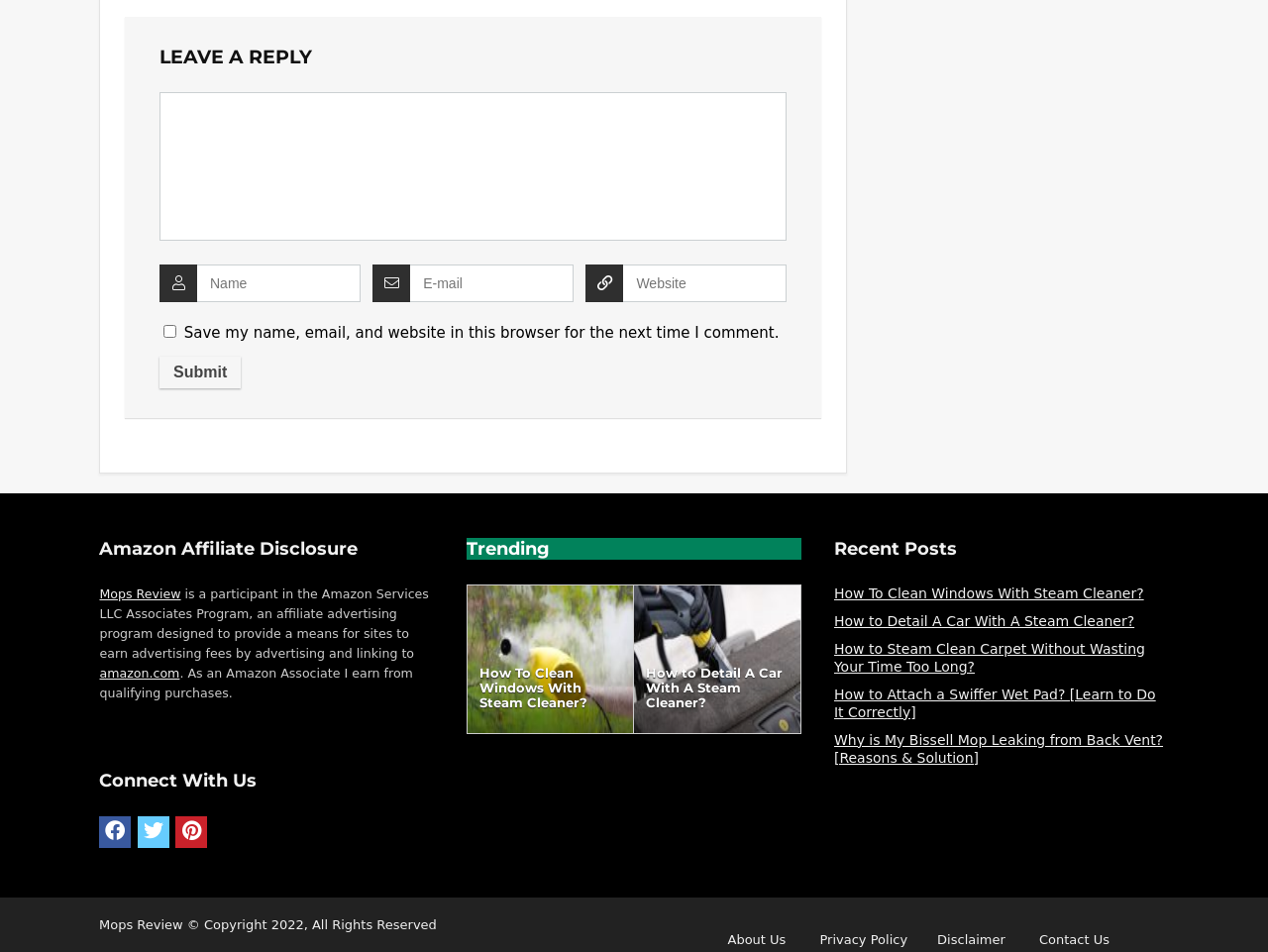Provide the bounding box coordinates of the UI element that matches the description: "name="submit" value="Submit"".

[0.126, 0.374, 0.19, 0.408]